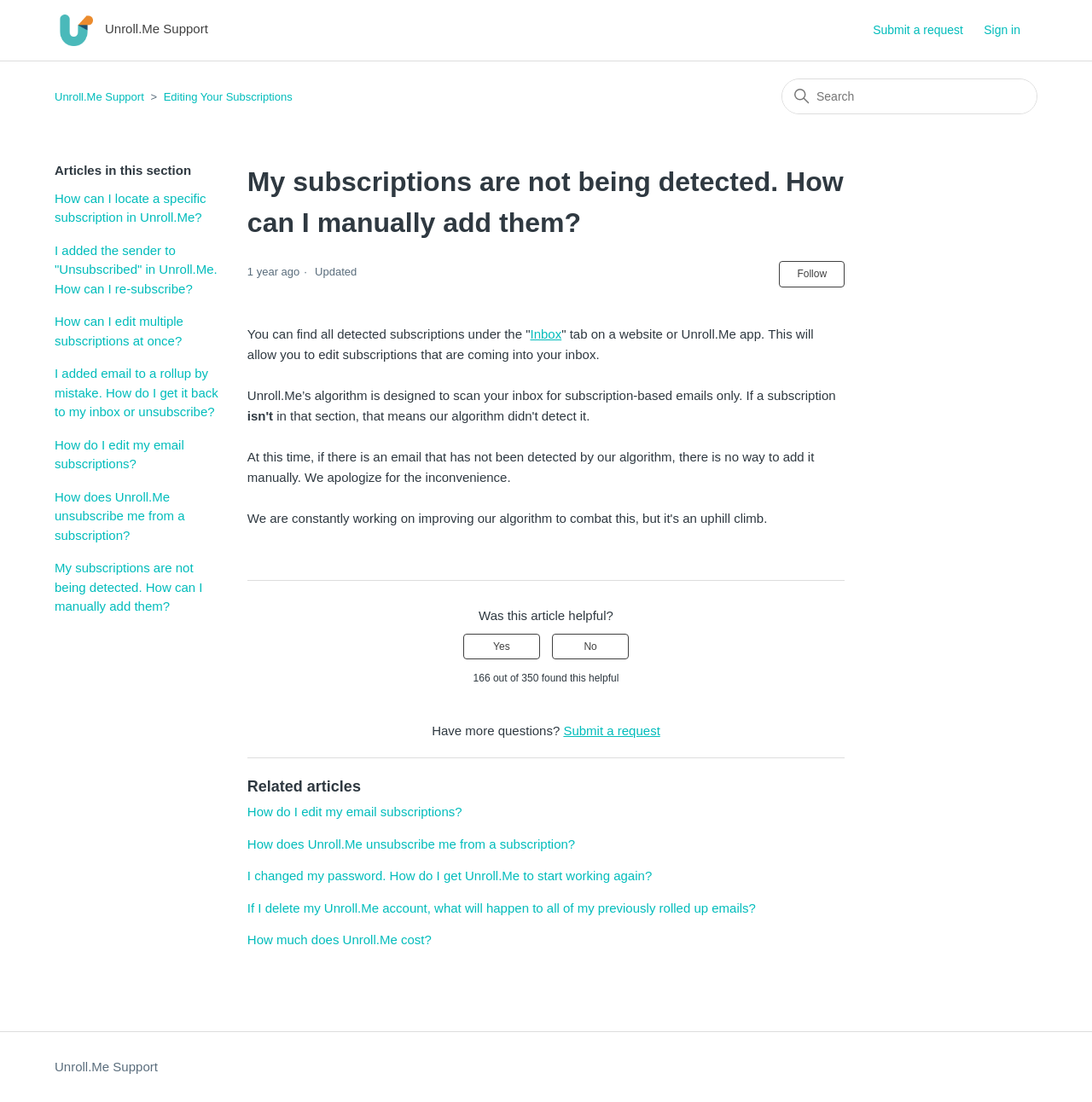Bounding box coordinates are specified in the format (top-left x, top-left y, bottom-right x, bottom-right y). All values are floating point numbers bounded between 0 and 1. Please provide the bounding box coordinate of the region this sentence describes: Editing Your Subscriptions

[0.15, 0.082, 0.268, 0.094]